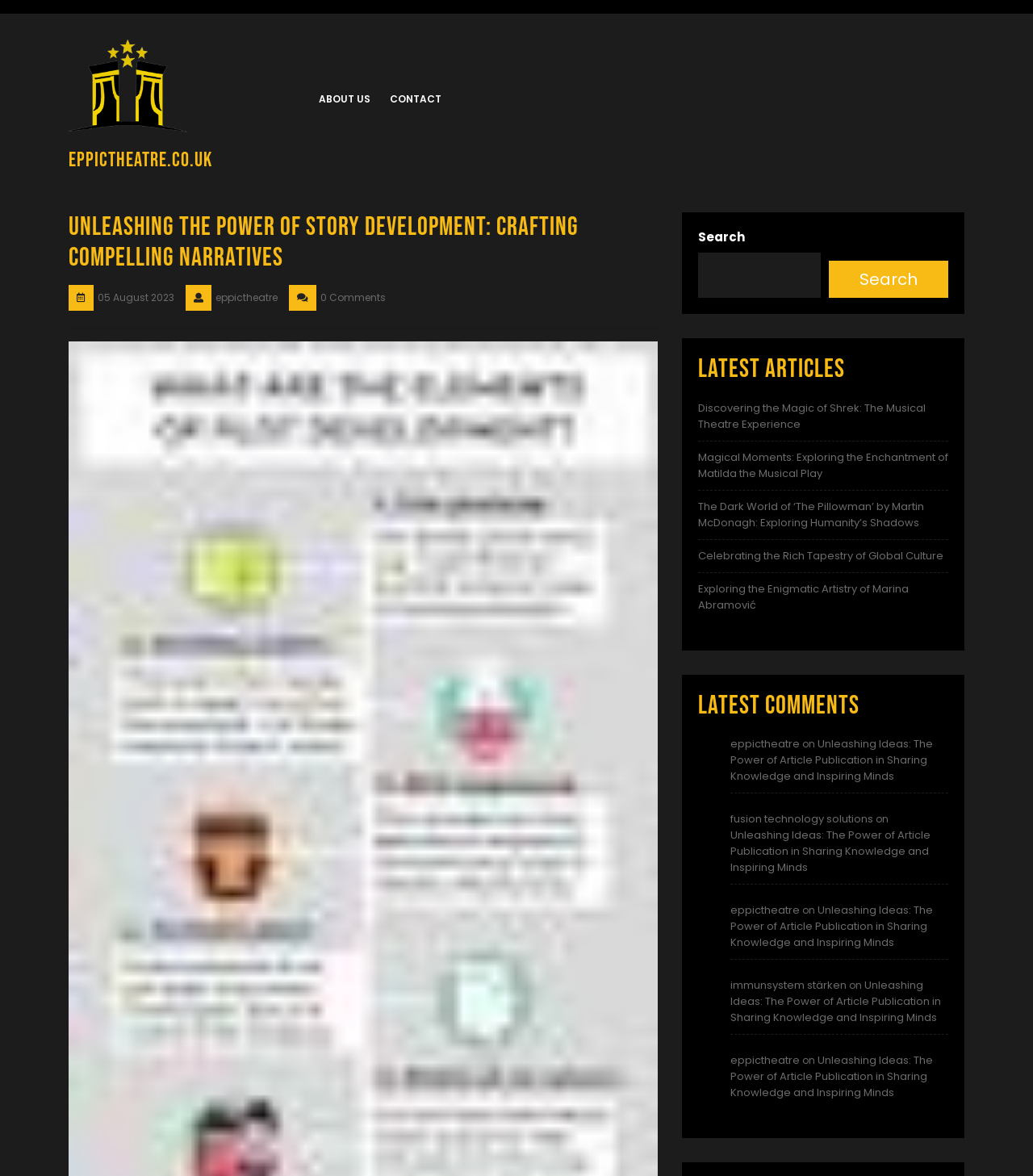Locate the bounding box coordinates of the area you need to click to fulfill this instruction: 'Visit the ABOUT US page'. The coordinates must be in the form of four float numbers ranging from 0 to 1: [left, top, right, bottom].

[0.309, 0.078, 0.359, 0.091]